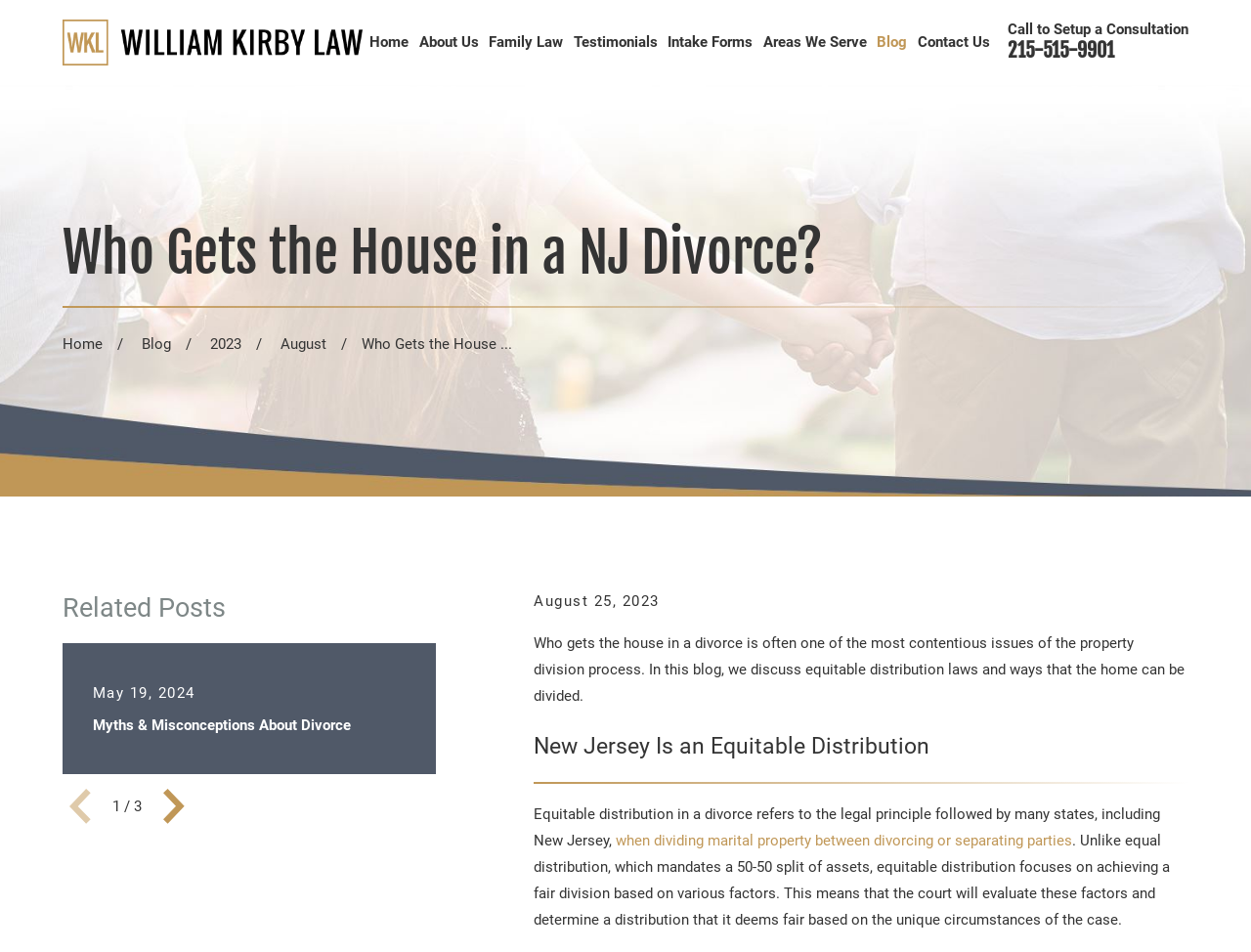Please determine and provide the text content of the webpage's heading.

Who Gets the House in a NJ Divorce?